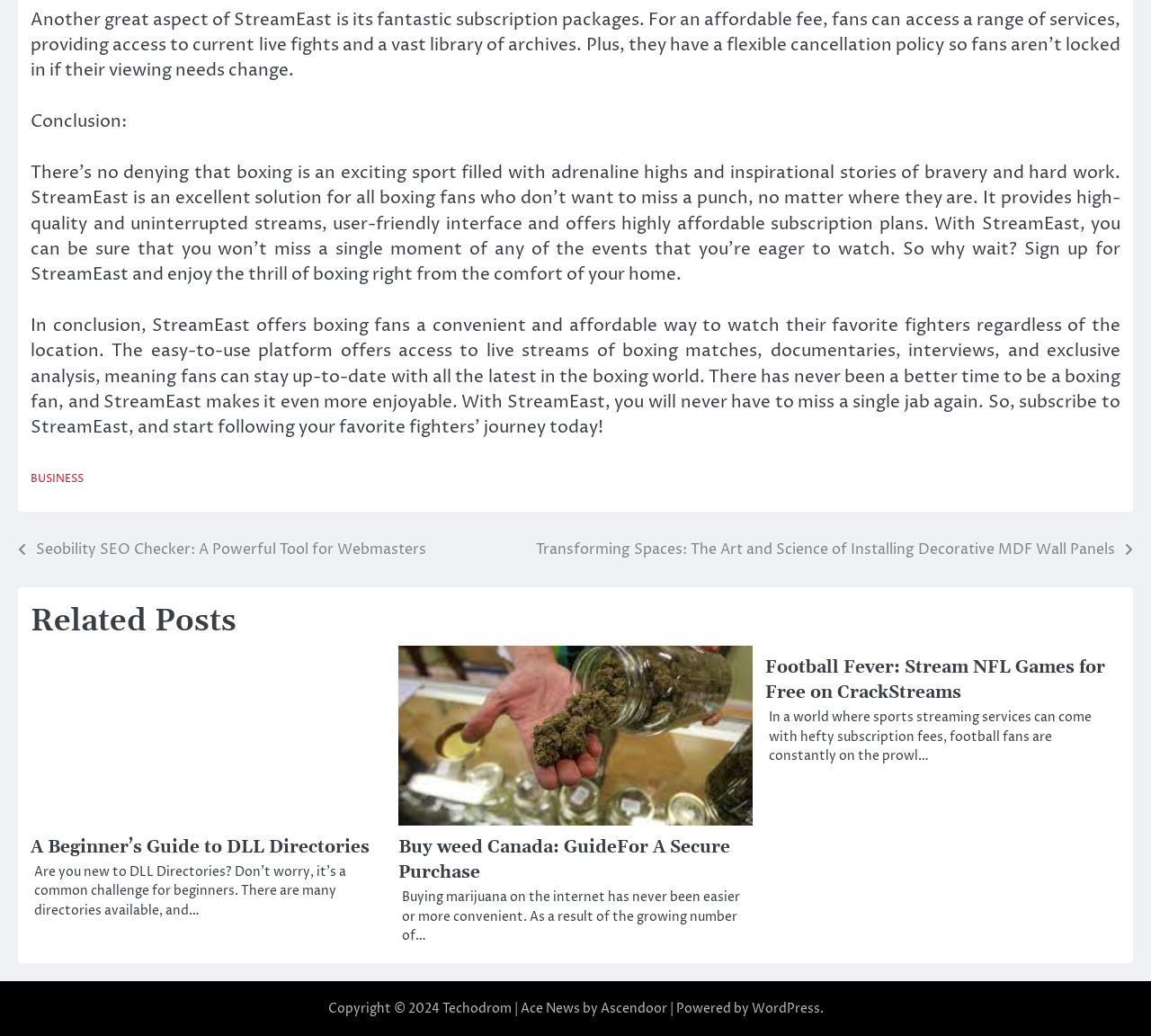What type of content is presented in the 'Related Posts' section?
Utilize the information in the image to give a detailed answer to the question.

The 'Related Posts' section contains multiple articles with headings, such as 'A Beginner’s Guide to DLL Directories', 'Buy weed Canada: GuideFor A Secure Purchase', and 'Football Fever: Stream NFL Games for Free on CrackStreams', indicating that it presents a collection of related articles.